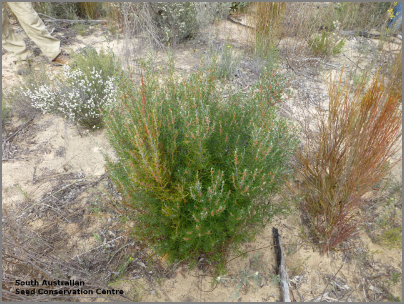What type of soil is typical of the area's landscape?
Your answer should be a single word or phrase derived from the screenshot.

Sandy soil